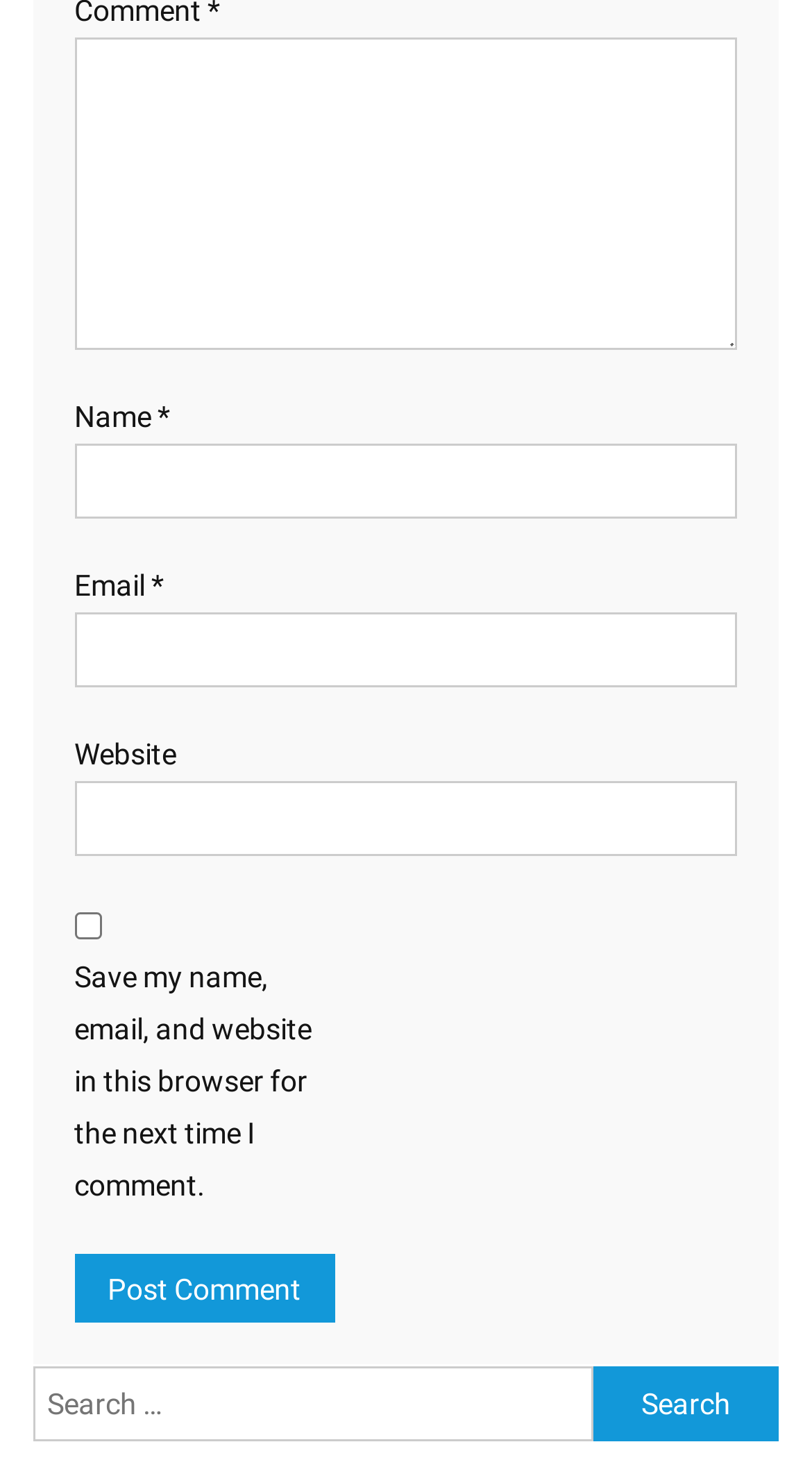Answer the question with a brief word or phrase:
What is the label of the third textbox?

Website